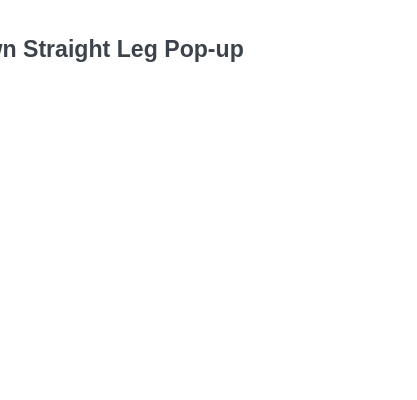Outline with detail what the image portrays.

The image showcases the "Coleman Oasis 13' x 13' x 9.7' Brown Straight Leg Pop-up Outdoor Canopy Sun Shelter Tent." This tent features a robust, straight-leg design ideal for providing ample shade and protection during outdoor activities. Its spacious dimensions of 13 feet by 13 feet make it suitable for gatherings, picnics, and camping excursions. The brown color adds a natural aesthetic, blending well with various outdoor environments. This pop-up canopy is designed for easy assembly, making it convenient for users looking for quick setup solutions. Perfect for providing shelter from the sun, it is a practical choice for those who enjoy spending time outdoors.